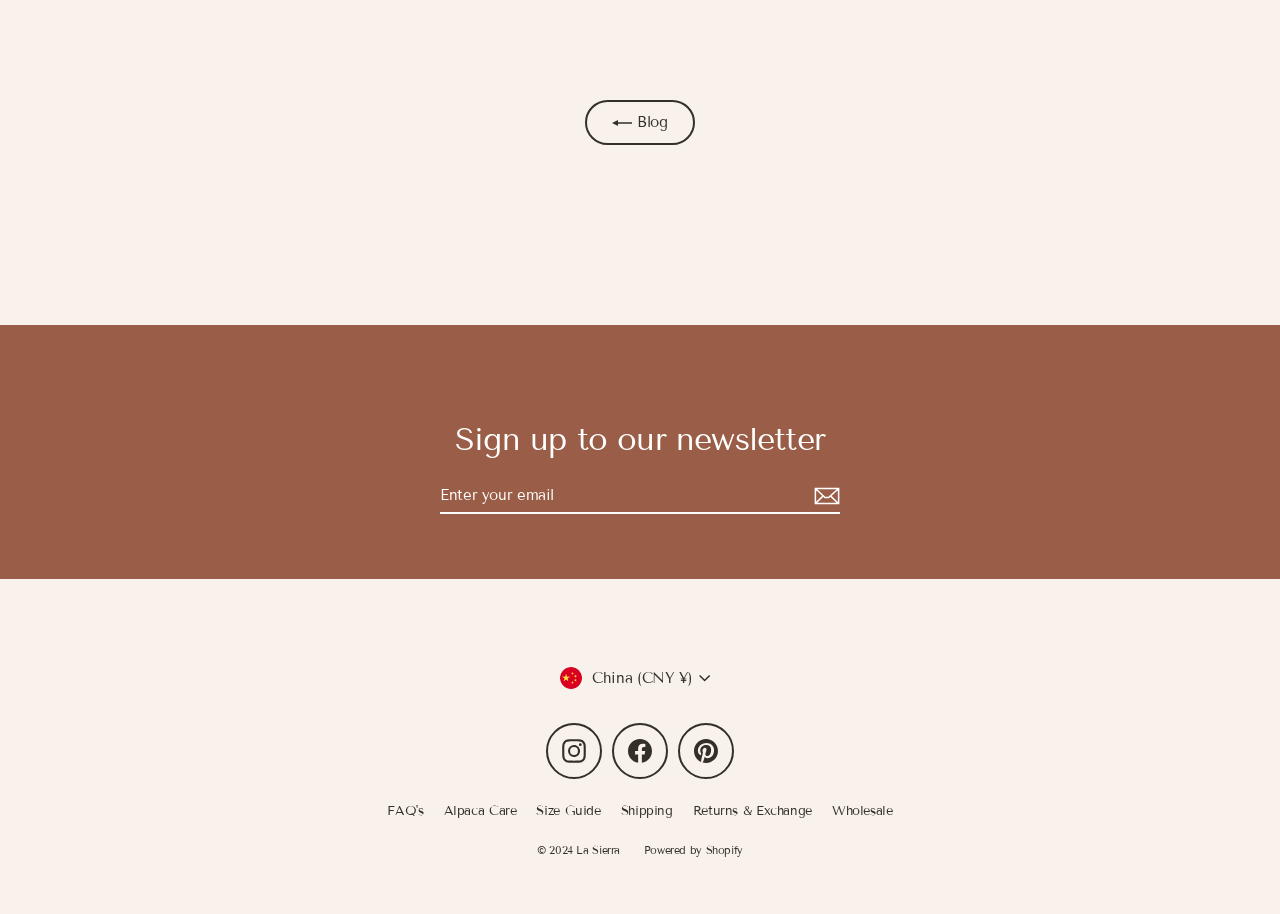Can you look at the image and give a comprehensive answer to the question:
What social media platforms are linked on the webpage?

The links to Instagram, Facebook, and Pinterest are located near the bottom of the webpage, indicating that they are official social media profiles of the website.